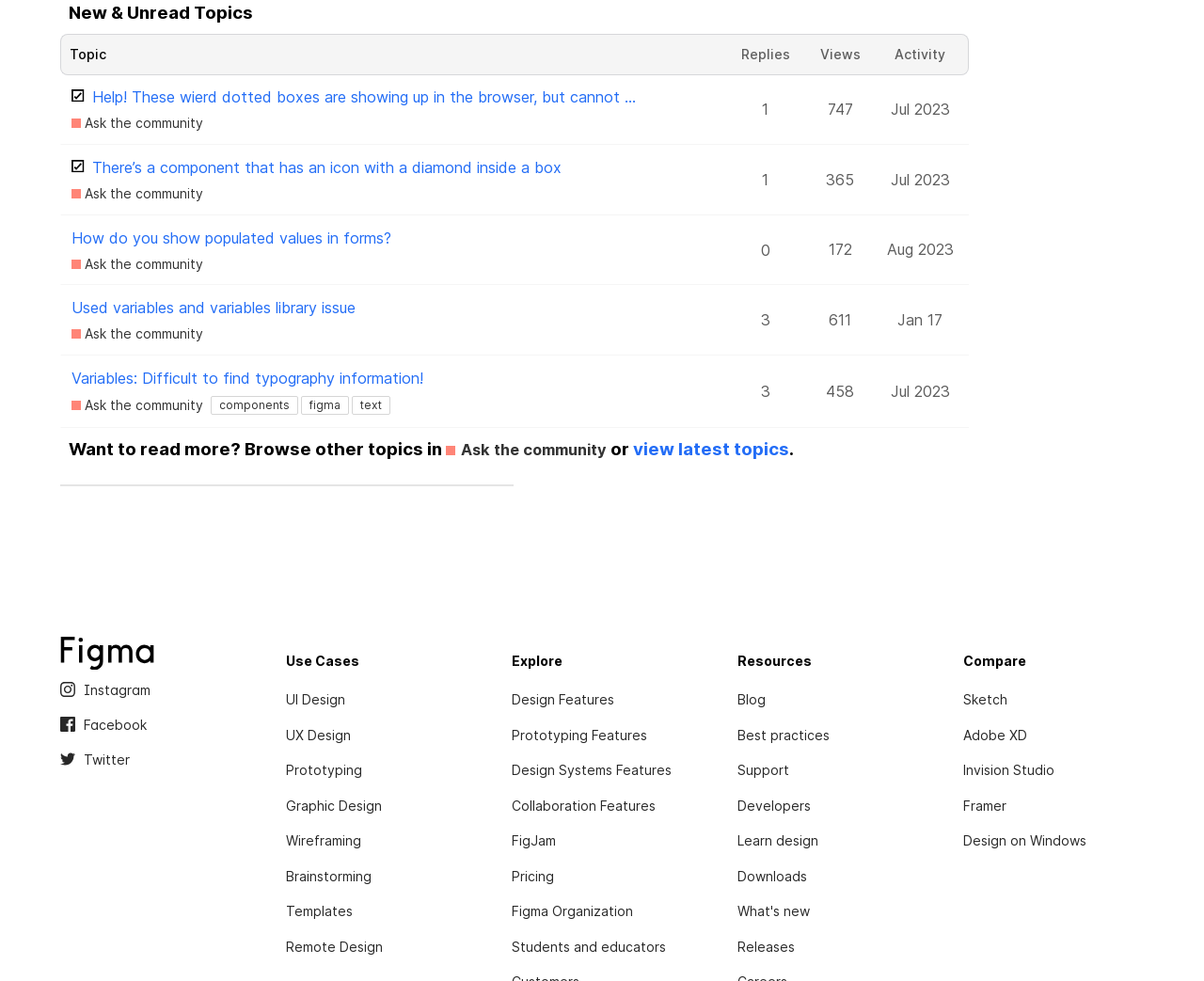What is the title of the first topic?
Please look at the screenshot and answer in one word or a short phrase.

Help! These wierd dotted boxes are showing up in the browser, but cannot be deleted or selected